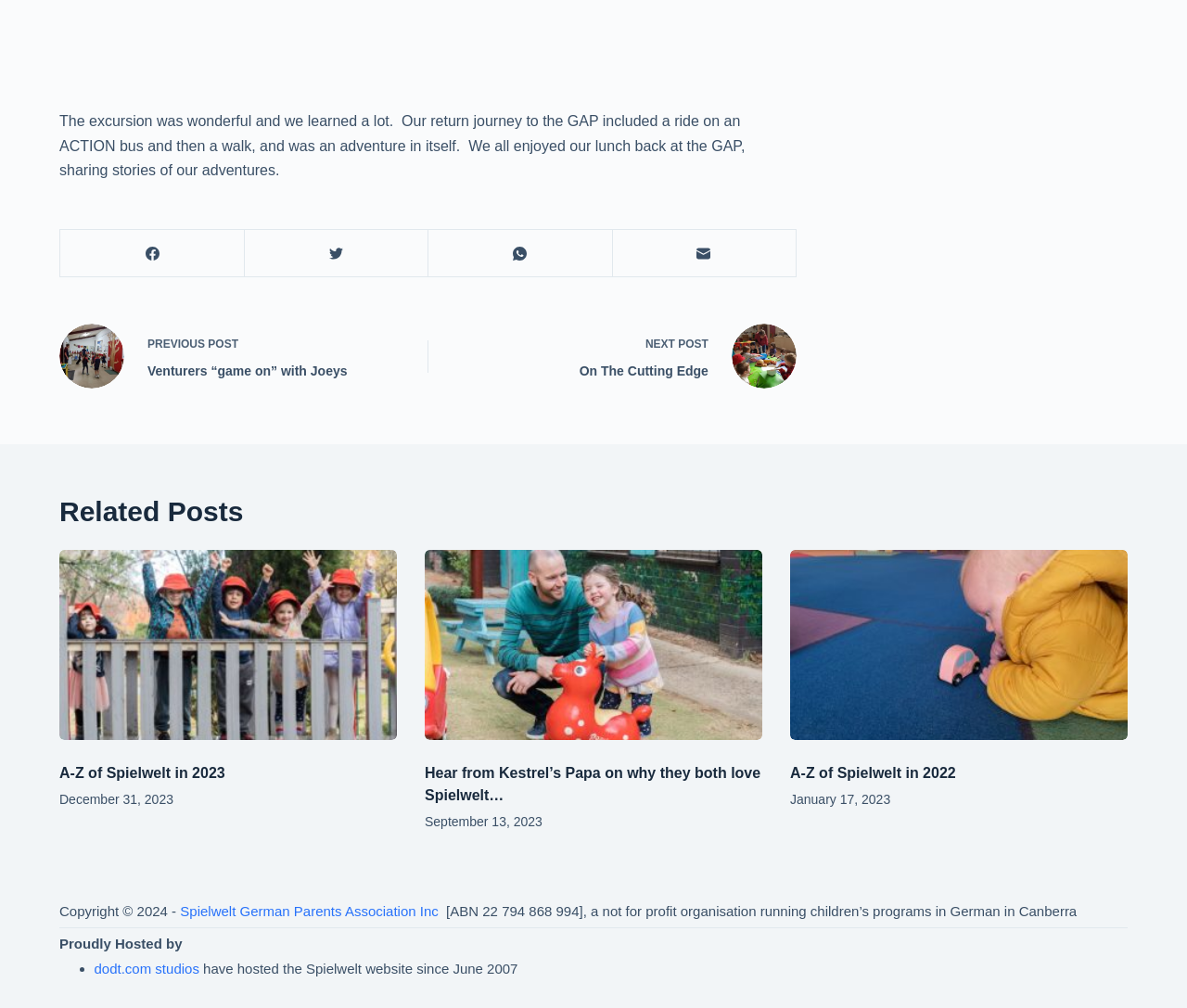Identify the bounding box of the UI element described as follows: "dodt.com studios". Provide the coordinates as four float numbers in the range of 0 to 1 [left, top, right, bottom].

[0.079, 0.953, 0.168, 0.969]